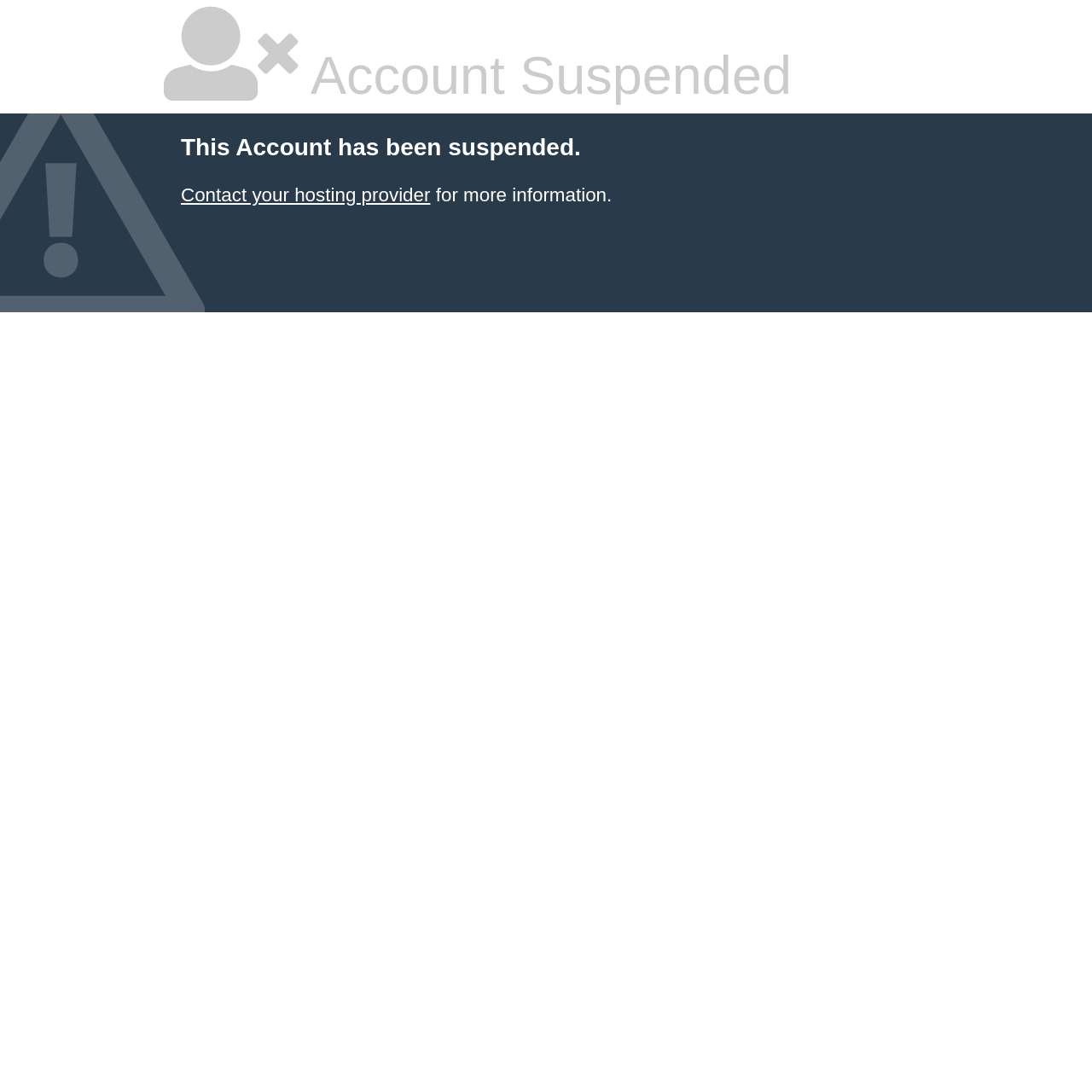Find the bounding box coordinates for the HTML element described as: "Contact your hosting provider". The coordinates should consist of four float values between 0 and 1, i.e., [left, top, right, bottom].

[0.166, 0.169, 0.394, 0.188]